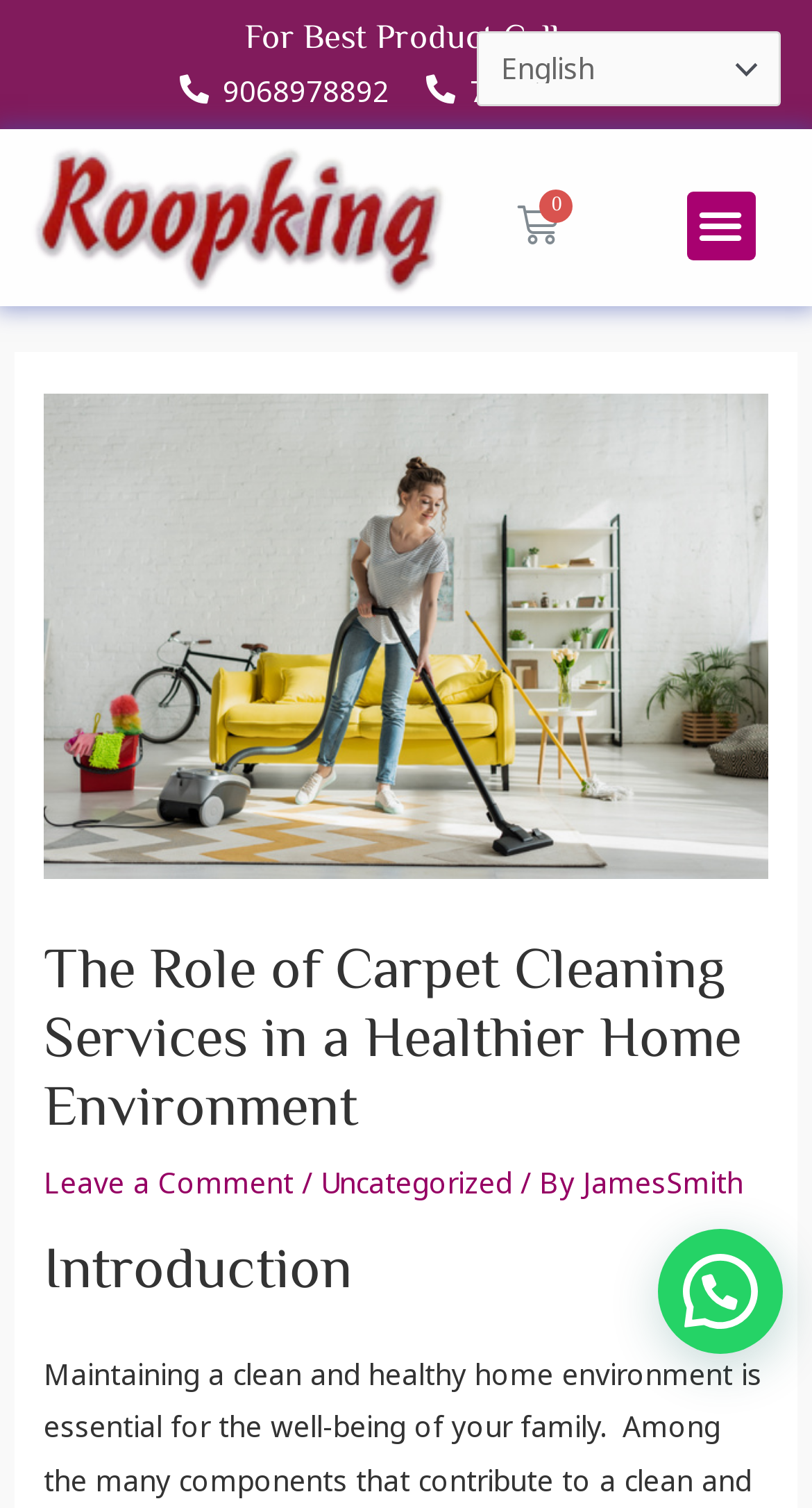Determine the bounding box coordinates of the UI element described below. Use the format (top-left x, top-left y, bottom-right x, bottom-right y) with floating point numbers between 0 and 1: 7451803561

[0.521, 0.042, 0.783, 0.077]